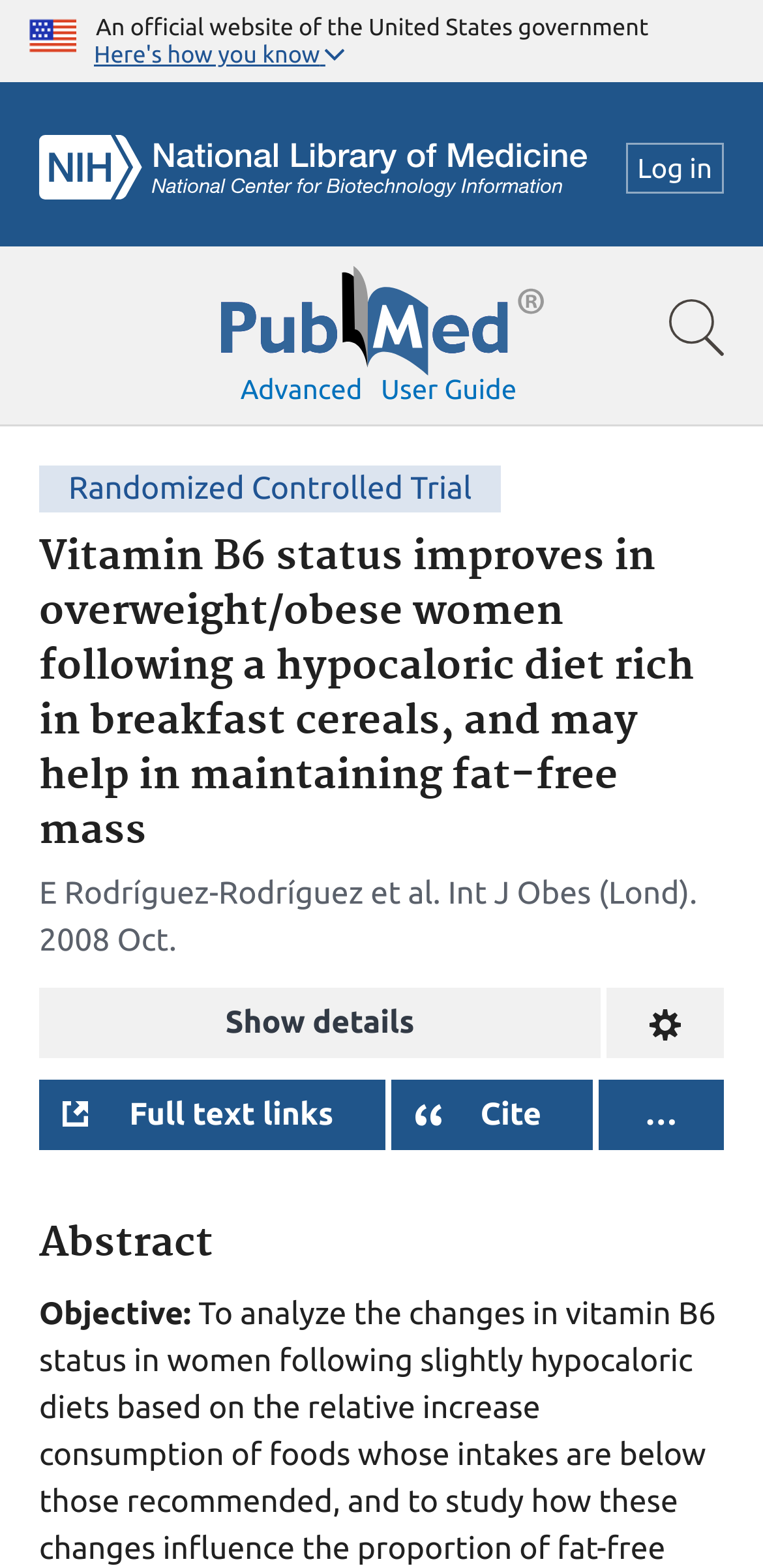Find the UI element described as: "Automation" and predict its bounding box coordinates. Ensure the coordinates are four float numbers between 0 and 1, [left, top, right, bottom].

None